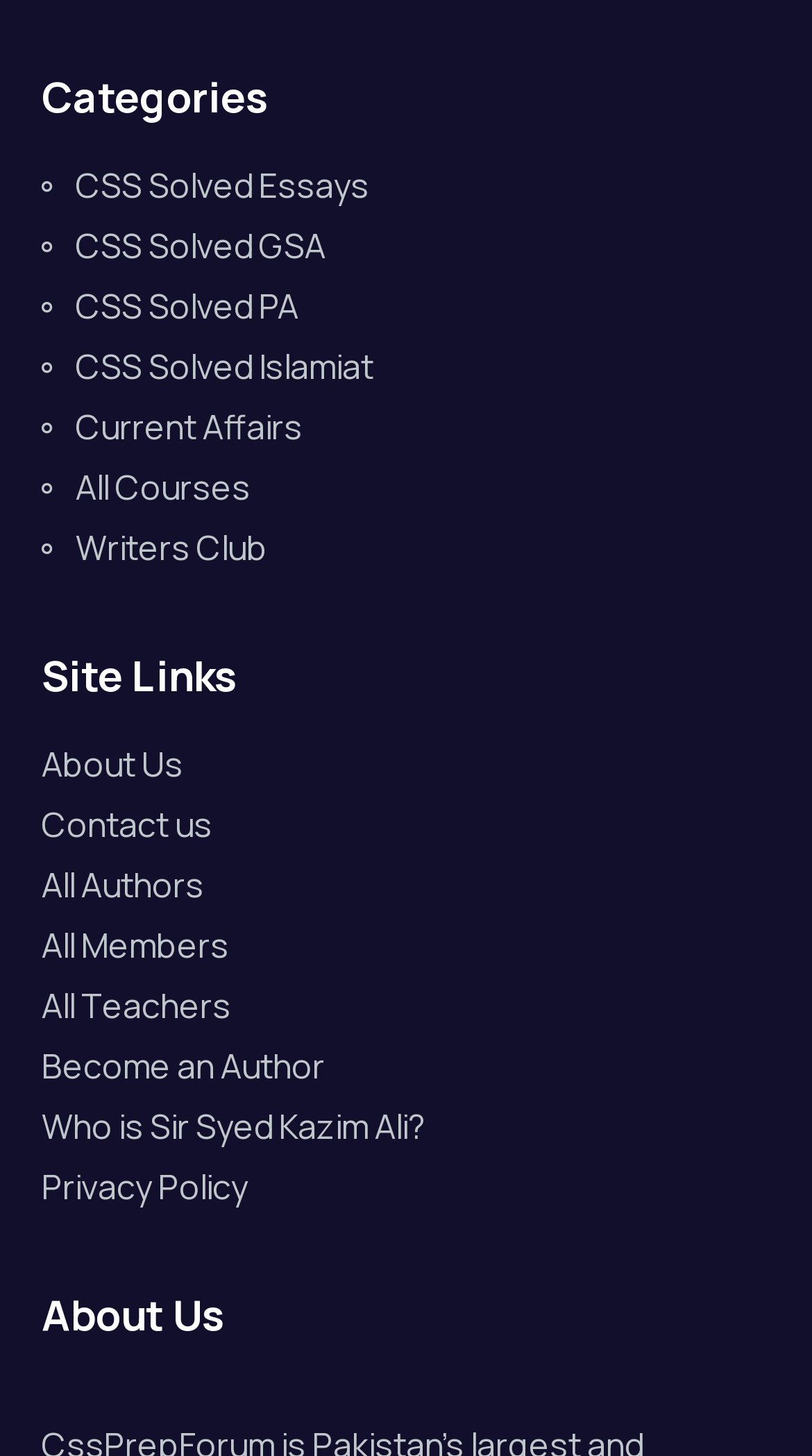Locate the bounding box coordinates of the clickable area to execute the instruction: "Read the Privacy Policy". Provide the coordinates as four float numbers between 0 and 1, represented as [left, top, right, bottom].

[0.051, 0.798, 0.949, 0.833]